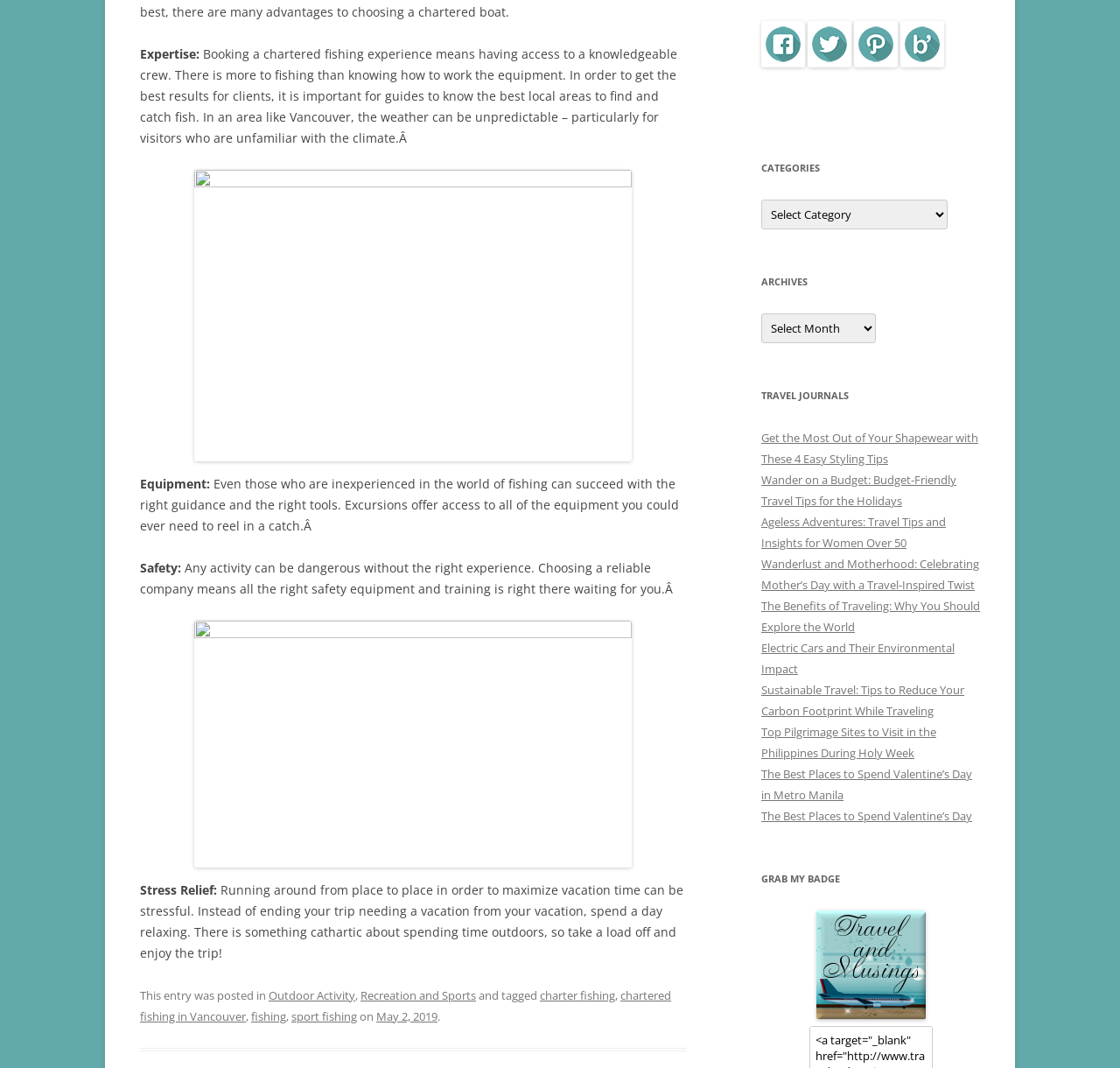What is the benefit of spending time outdoors, according to the webpage?
Please answer the question with a detailed and comprehensive explanation.

The webpage suggests that spending time outdoors, such as on a chartered fishing trip, can be cathartic, providing a sense of relaxation and stress relief.